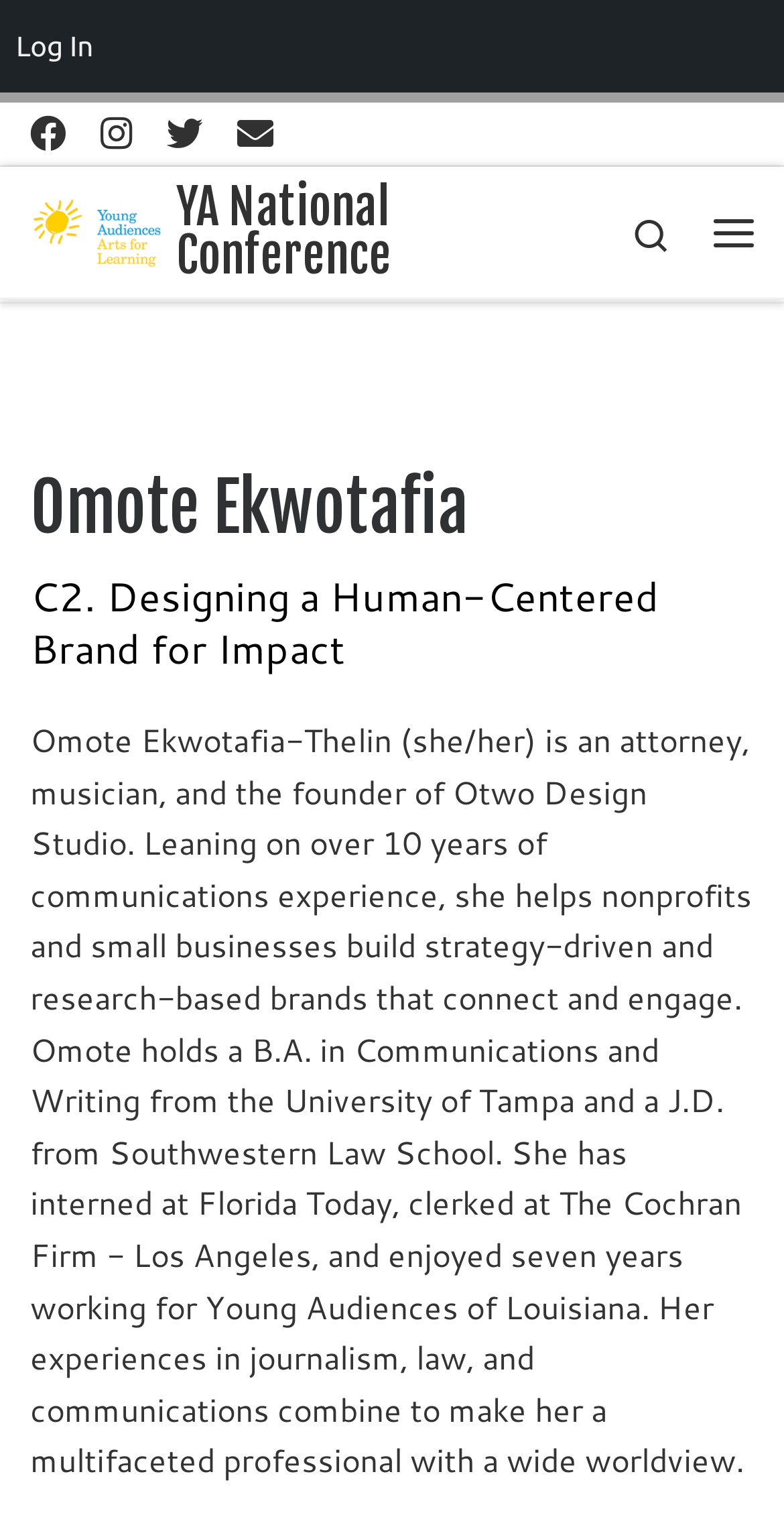How many social media platforms are linked on the webpage?
Examine the image and provide an in-depth answer to the question.

I counted the number of social media links on the webpage, which are 'Follow us on Facebook', 'Follow us on Instagram', and 'Follow us on Twitter'. Therefore, there are 3 social media platforms linked on the webpage.